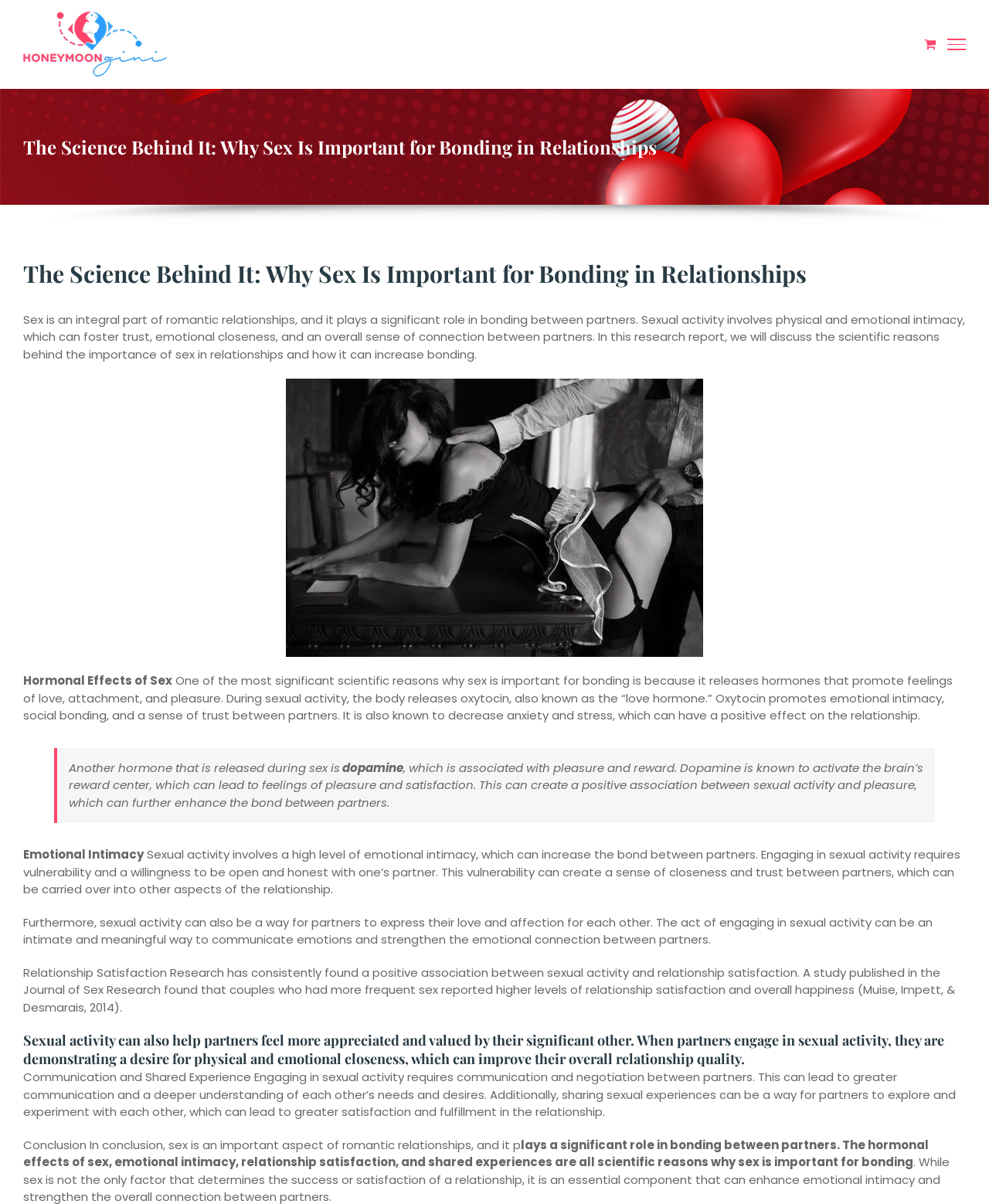Using the details in the image, give a detailed response to the question below:
What is the main topic of this webpage?

Based on the content of the webpage, it appears to be discussing the importance of sex in romantic relationships, including the scientific reasons behind its significance and how it can increase bonding between partners.